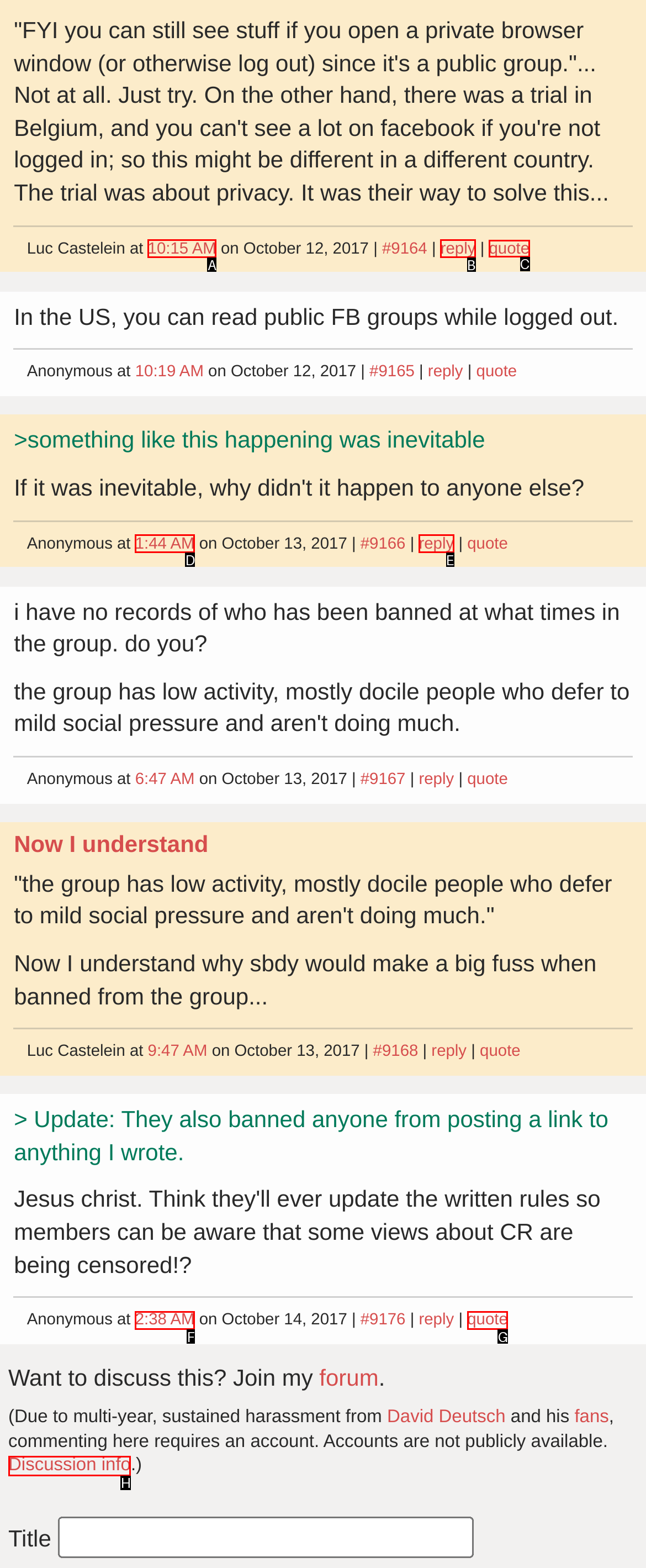Point out the letter of the HTML element you should click on to execute the task: Click the 'quote' link
Reply with the letter from the given options.

C